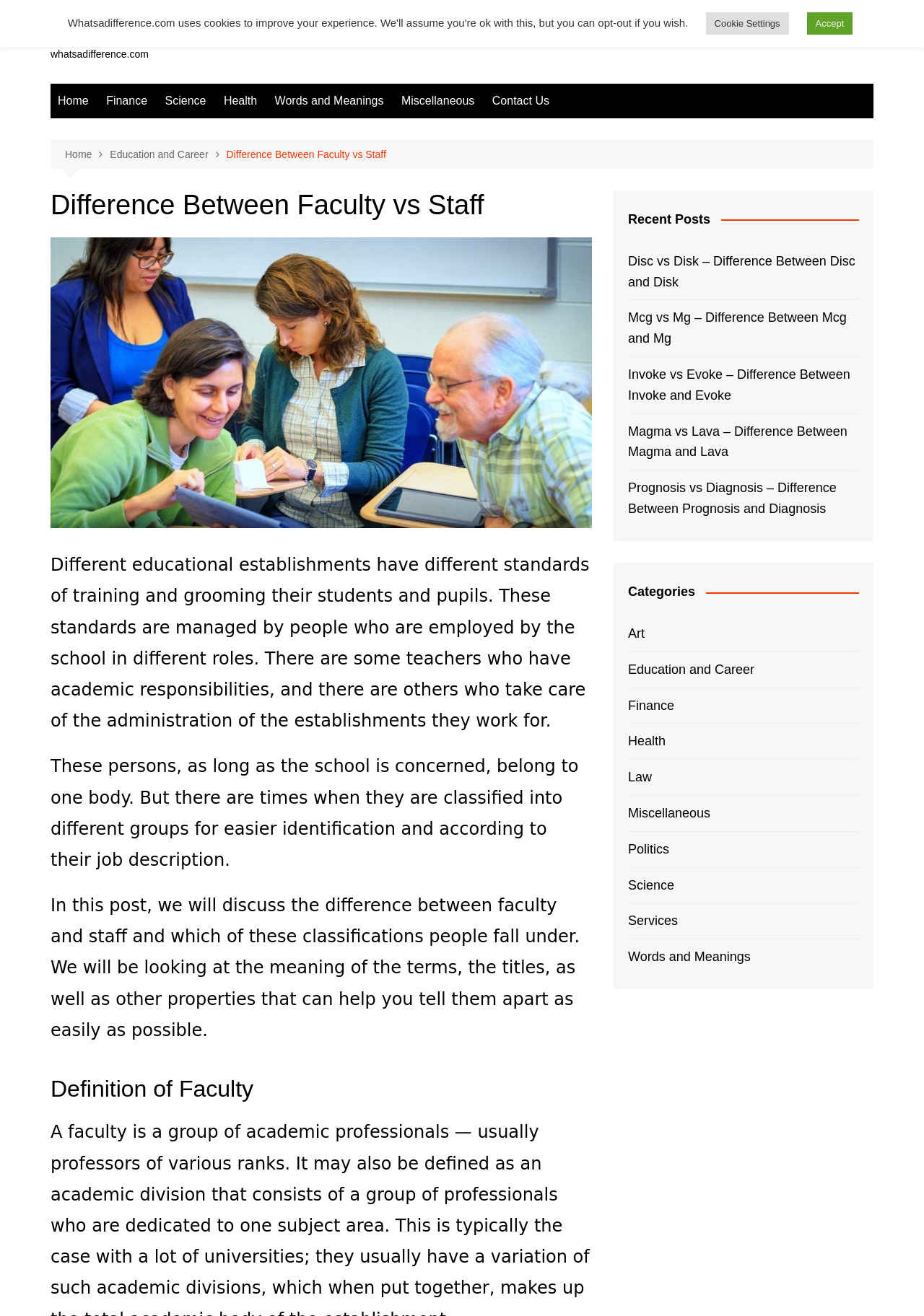What is the purpose of the breadcrumbs navigation?
Provide a detailed answer to the question using information from the image.

The breadcrumbs navigation, located below the top menu, shows the hierarchy of the current page, with links to 'Home', 'Education and Career', and 'Difference Between Faculty vs Staff', indicating the page's position within the website's structure.